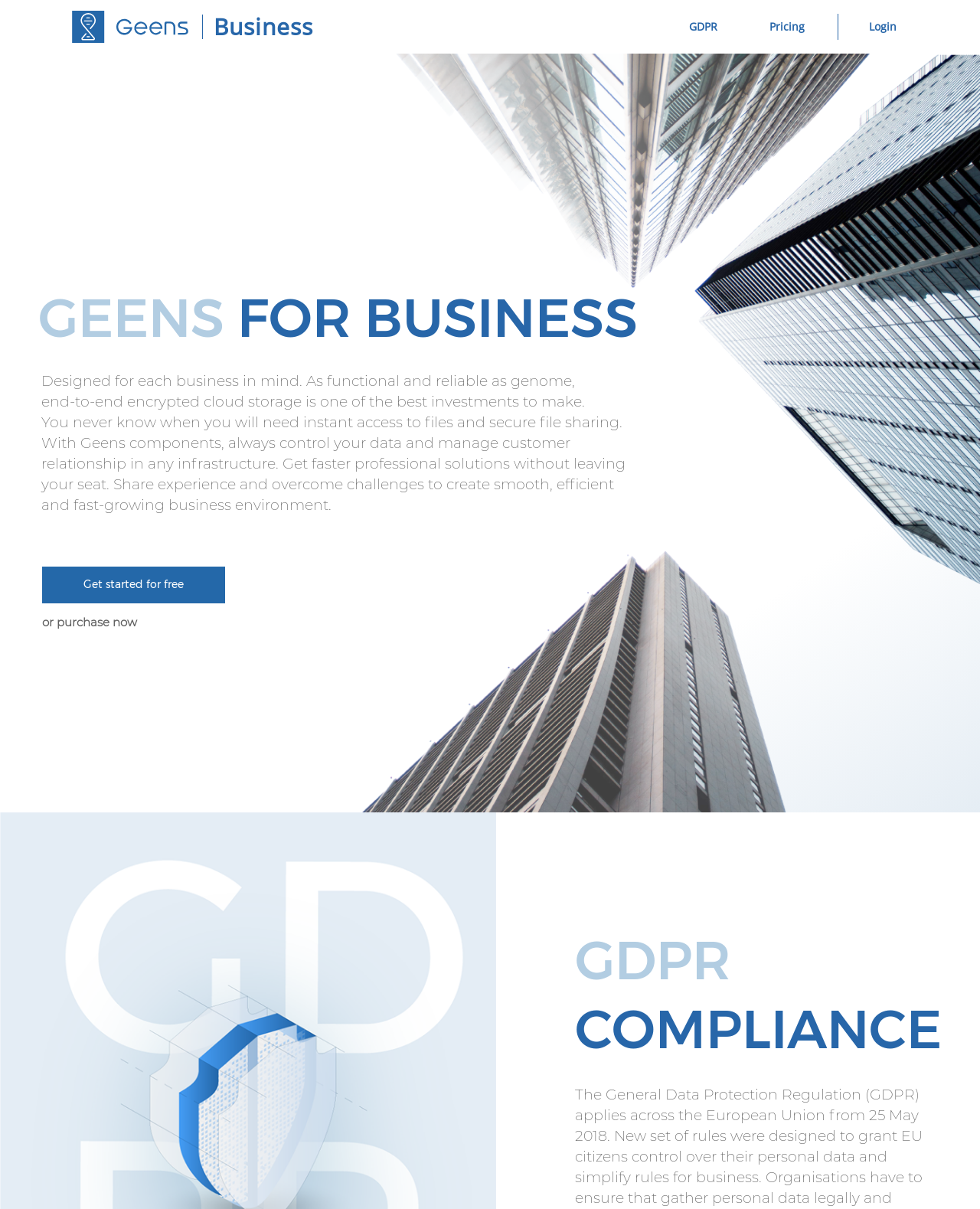Identify the bounding box for the UI element specified in this description: "Login". The coordinates must be four float numbers between 0 and 1, formatted as [left, top, right, bottom].

[0.855, 0.0, 0.94, 0.044]